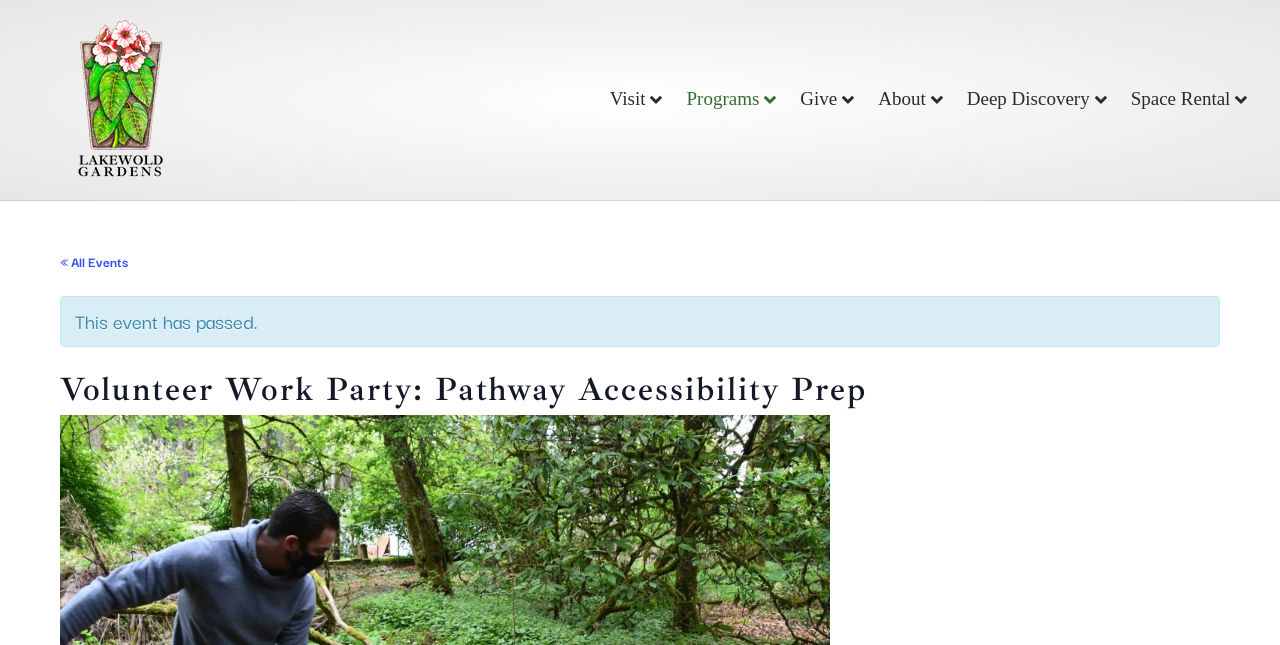Identify and provide the main heading of the webpage.

Volunteer Work Party: Pathway Accessibility Prep